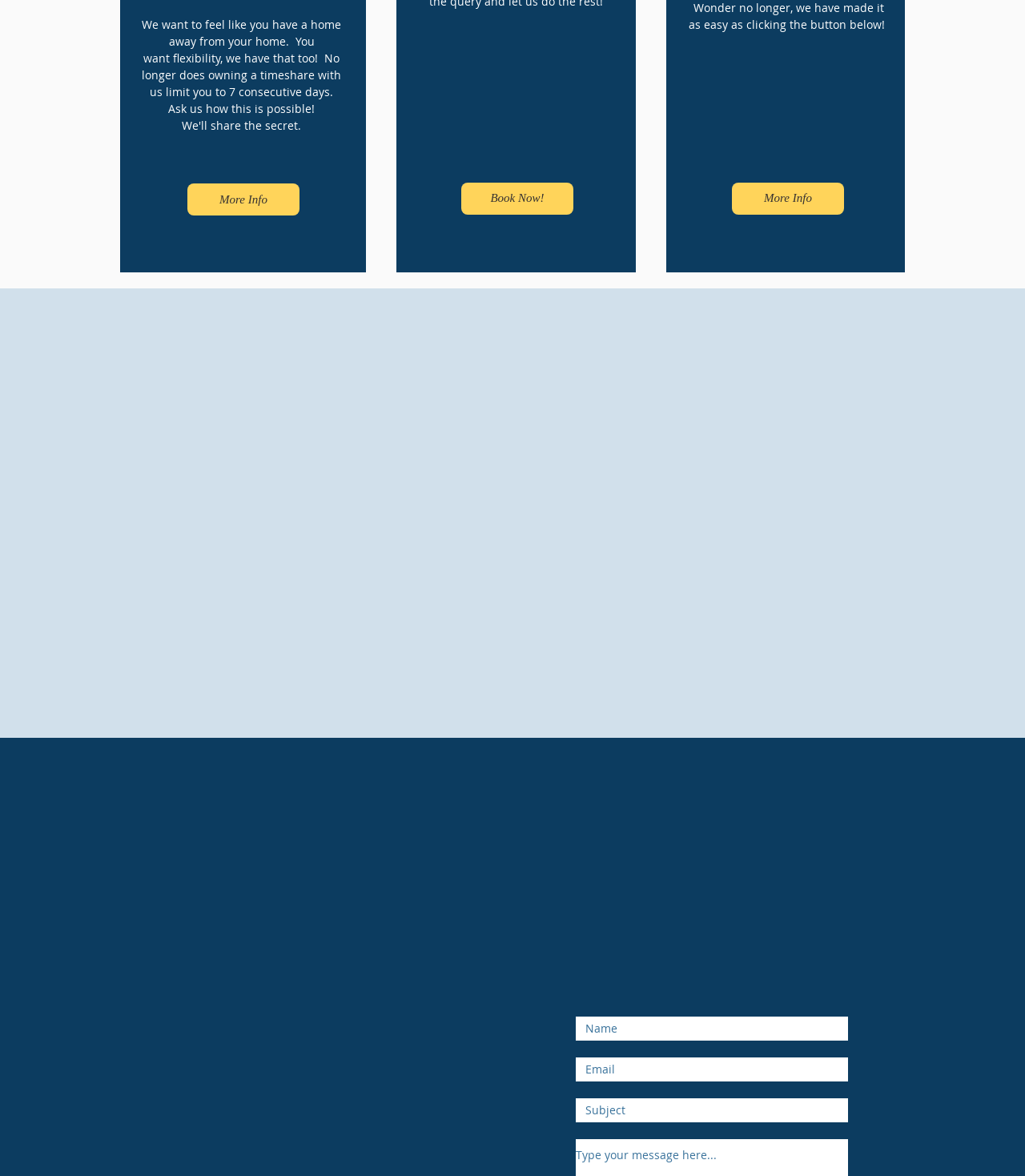Pinpoint the bounding box coordinates of the area that should be clicked to complete the following instruction: "Click the 'About Us' link". The coordinates must be given as four float numbers between 0 and 1, i.e., [left, top, right, bottom].

None